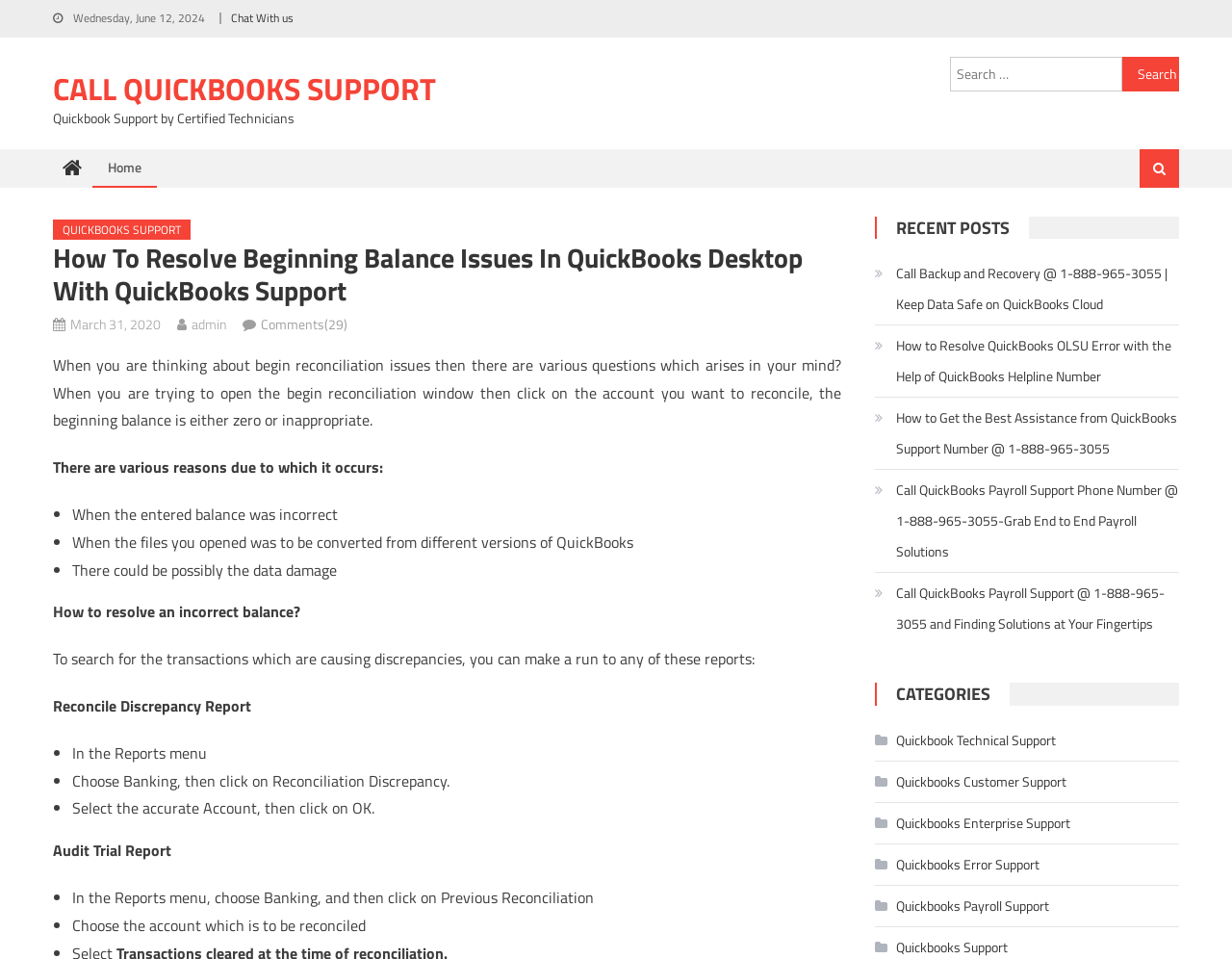Find the bounding box coordinates of the area that needs to be clicked in order to achieve the following instruction: "Go to Home page". The coordinates should be specified as four float numbers between 0 and 1, i.e., [left, top, right, bottom].

[0.076, 0.155, 0.127, 0.194]